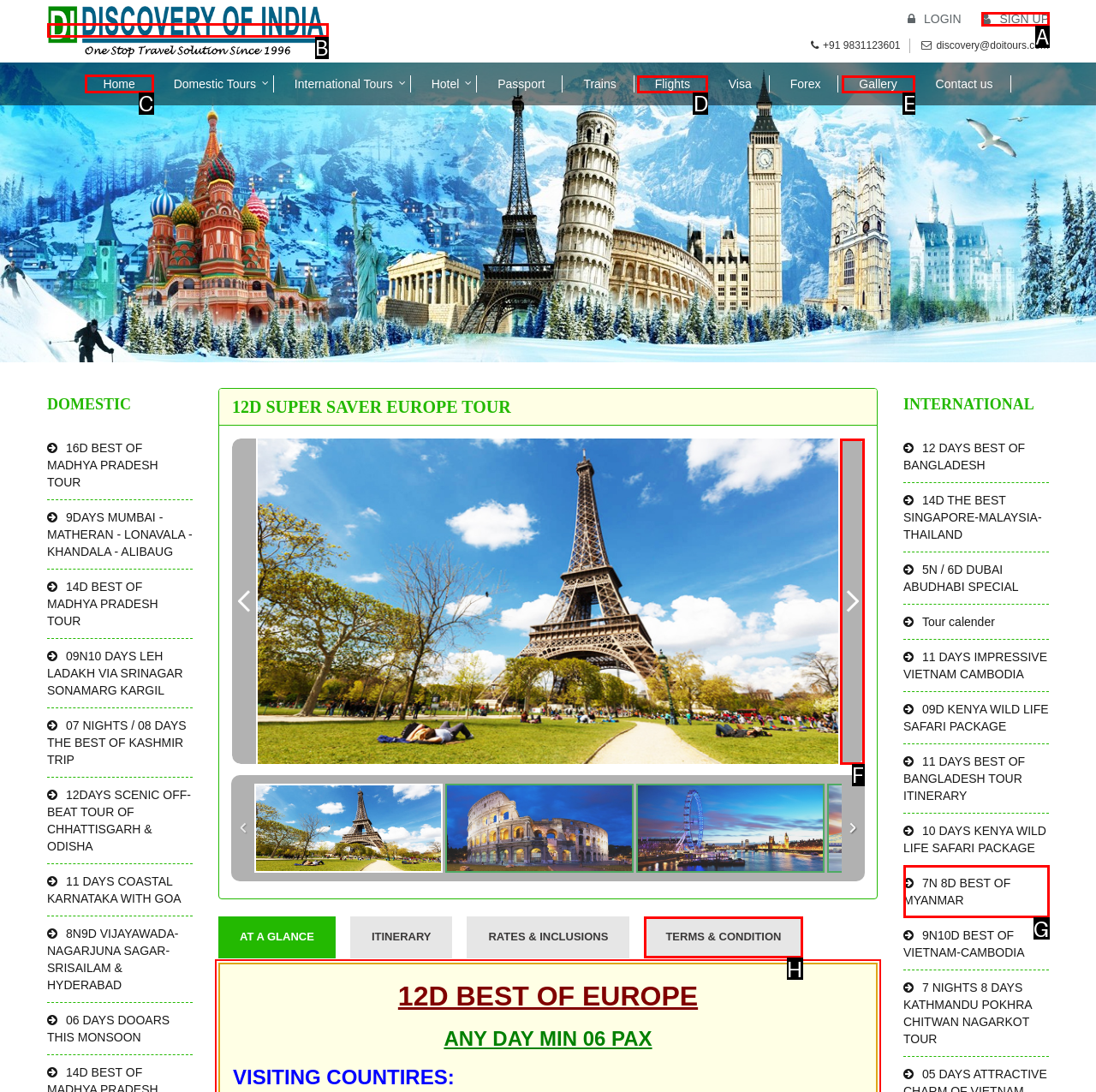Which HTML element should be clicked to fulfill the following task: Click on the 'Home' link?
Reply with the letter of the appropriate option from the choices given.

C